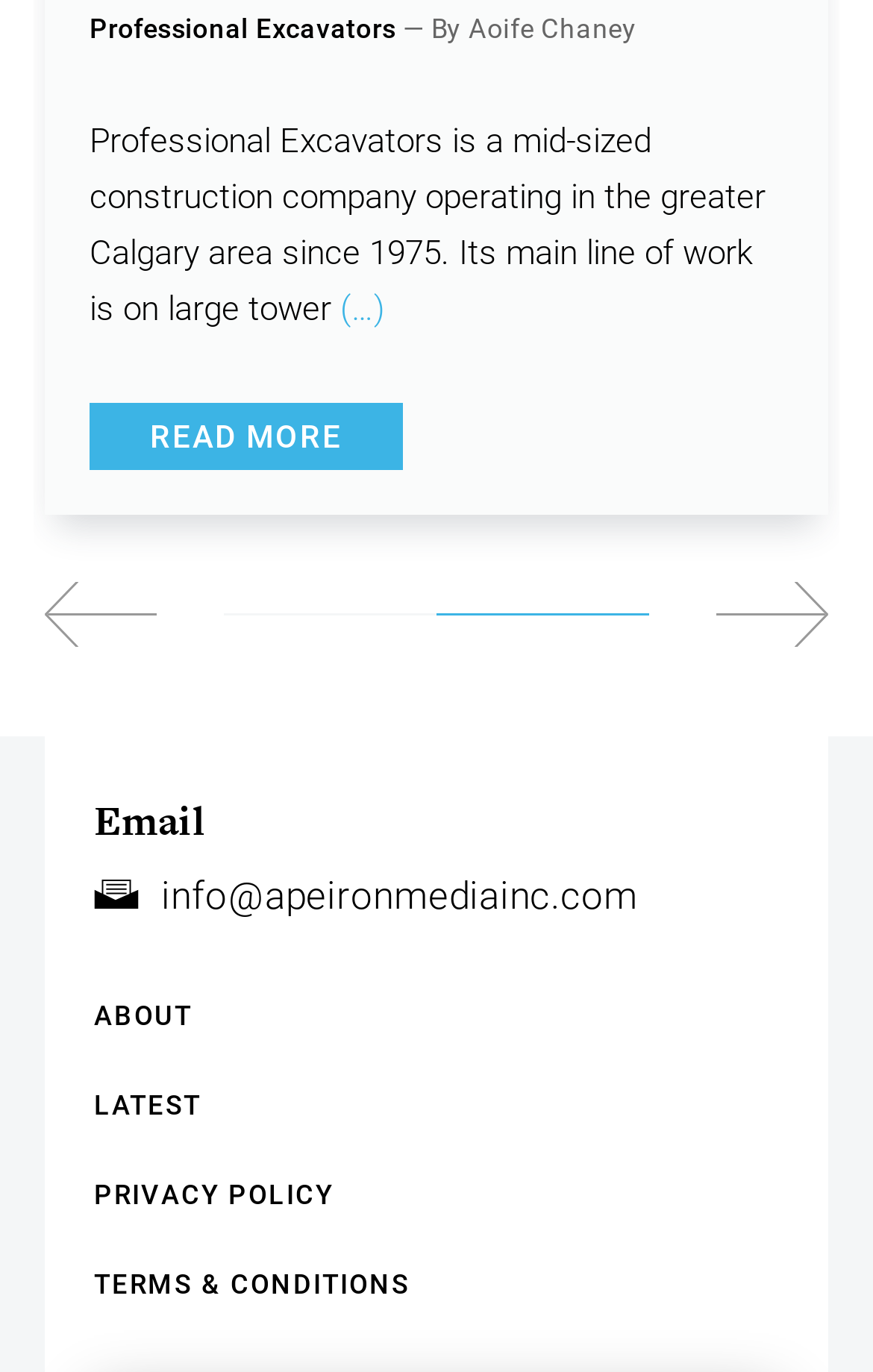Using the information in the image, give a comprehensive answer to the question: 
What is the function of the 'READ MORE' button?

The function of the 'READ MORE' button is inferred from its text and position below the company description, suggesting that it leads to more information about the company.